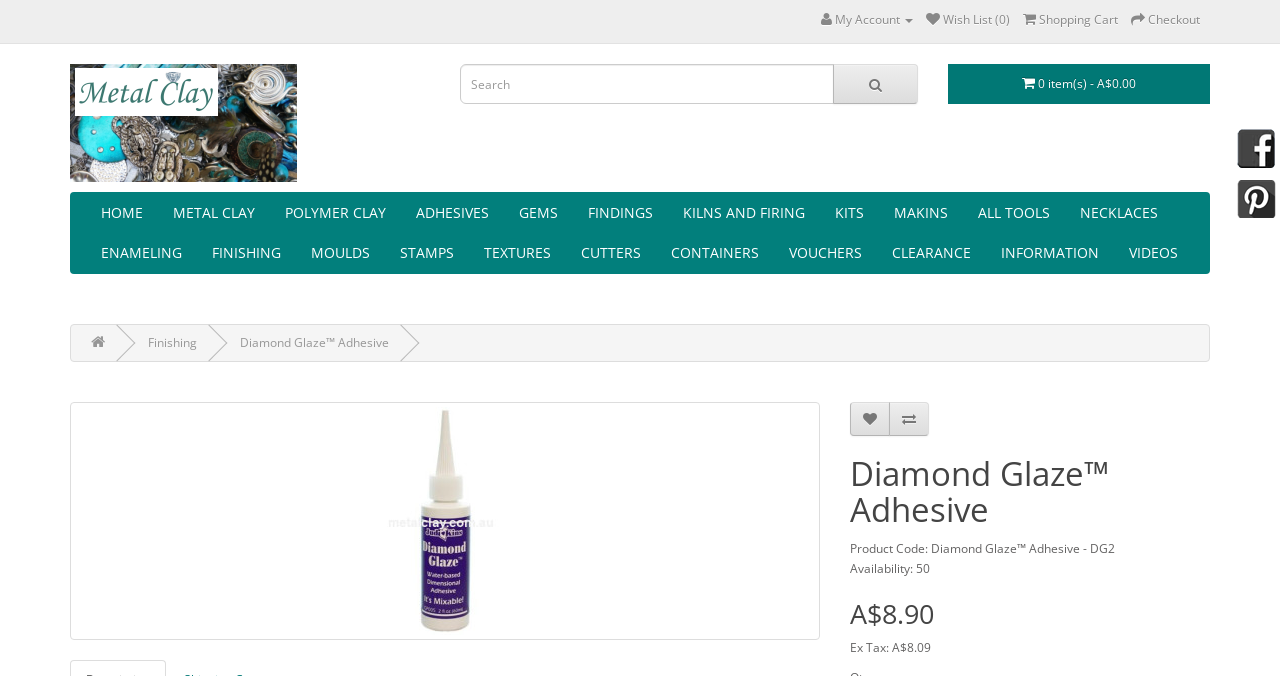What is the search function for?
Please give a detailed and elaborate answer to the question based on the image.

I determined the answer by examining the layout of the page and finding a textbox element with the label 'Search' which is likely used for searching products on the website.